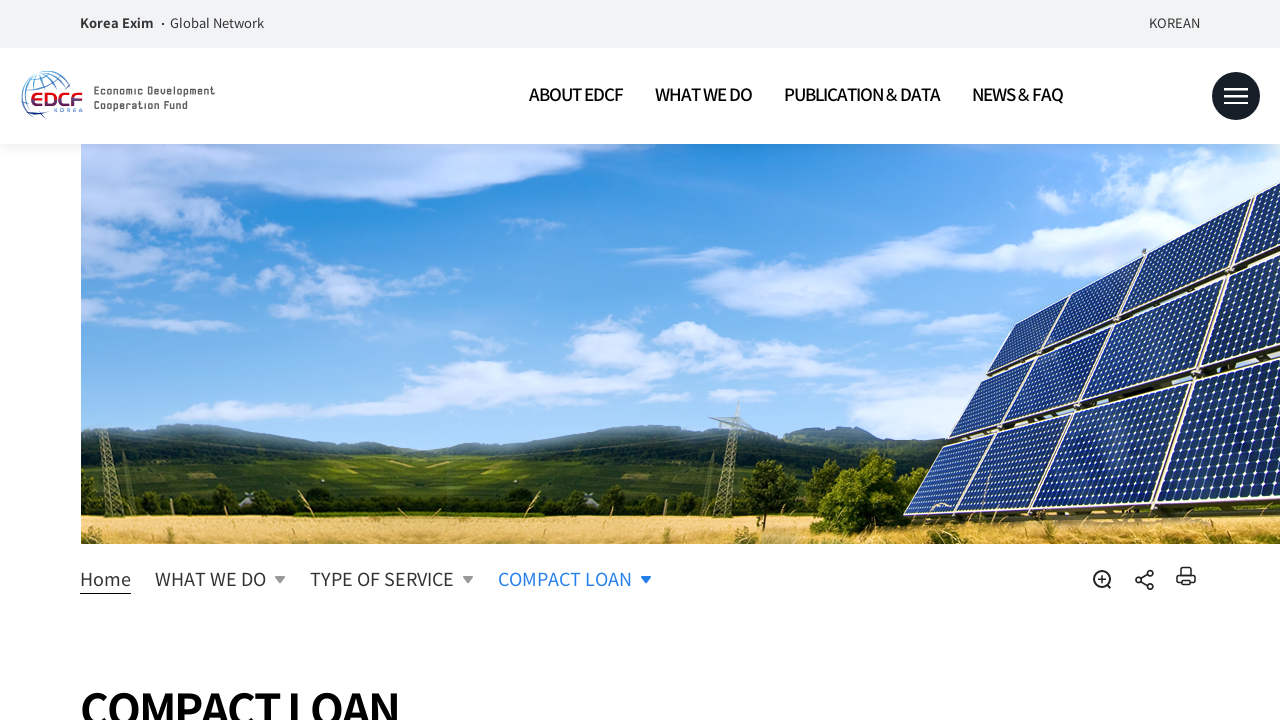Locate the bounding box for the described UI element: "PUBLICATION & DATA". Ensure the coordinates are four float numbers between 0 and 1, formatted as [left, top, right, bottom].

[0.612, 0.119, 0.734, 0.148]